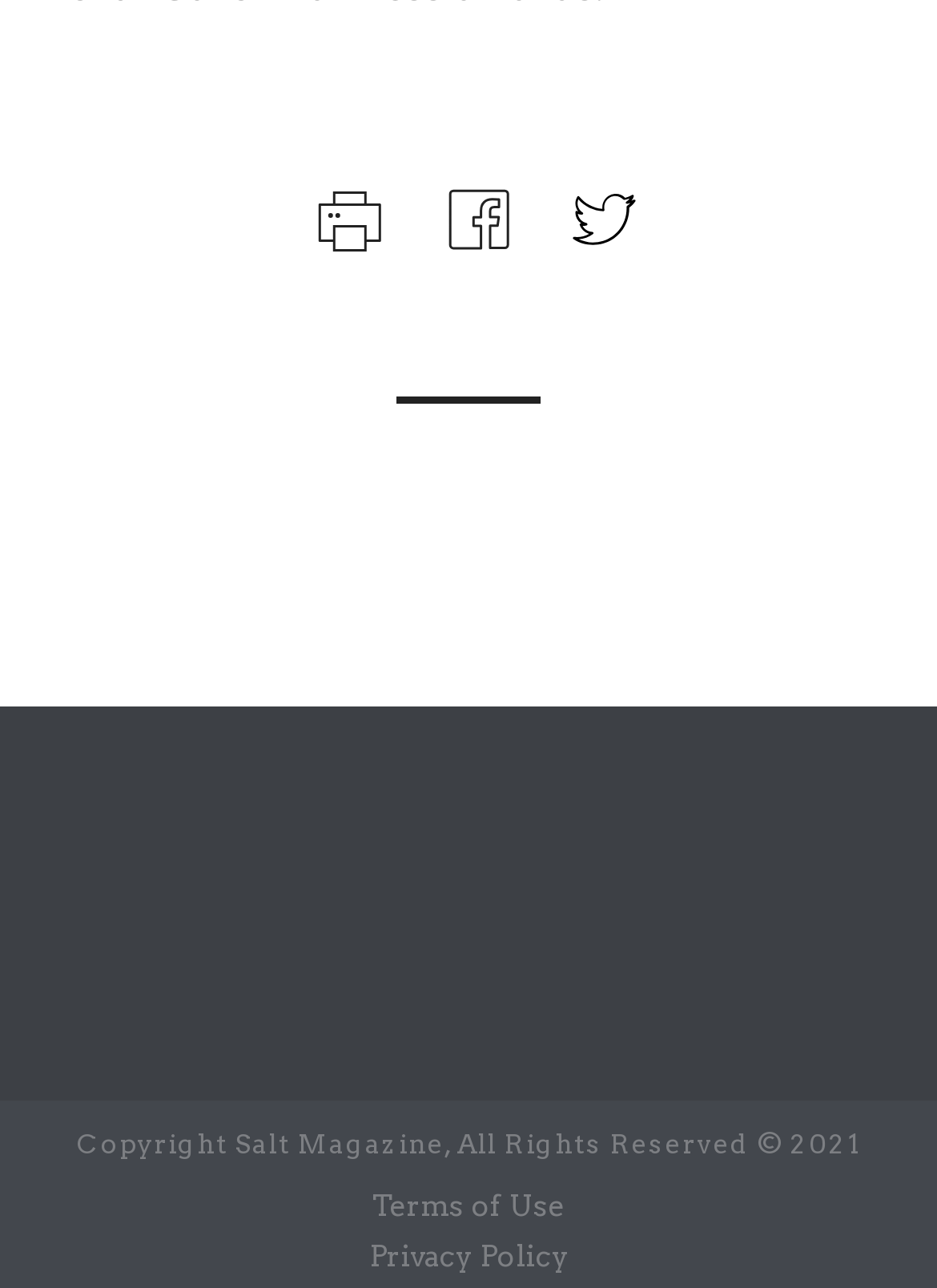Using the element description provided, determine the bounding box coordinates in the format (top-left x, top-left y, bottom-right x, bottom-right y). Ensure that all values are floating point numbers between 0 and 1. Element description: title="Print"

[0.314, 0.153, 0.419, 0.181]